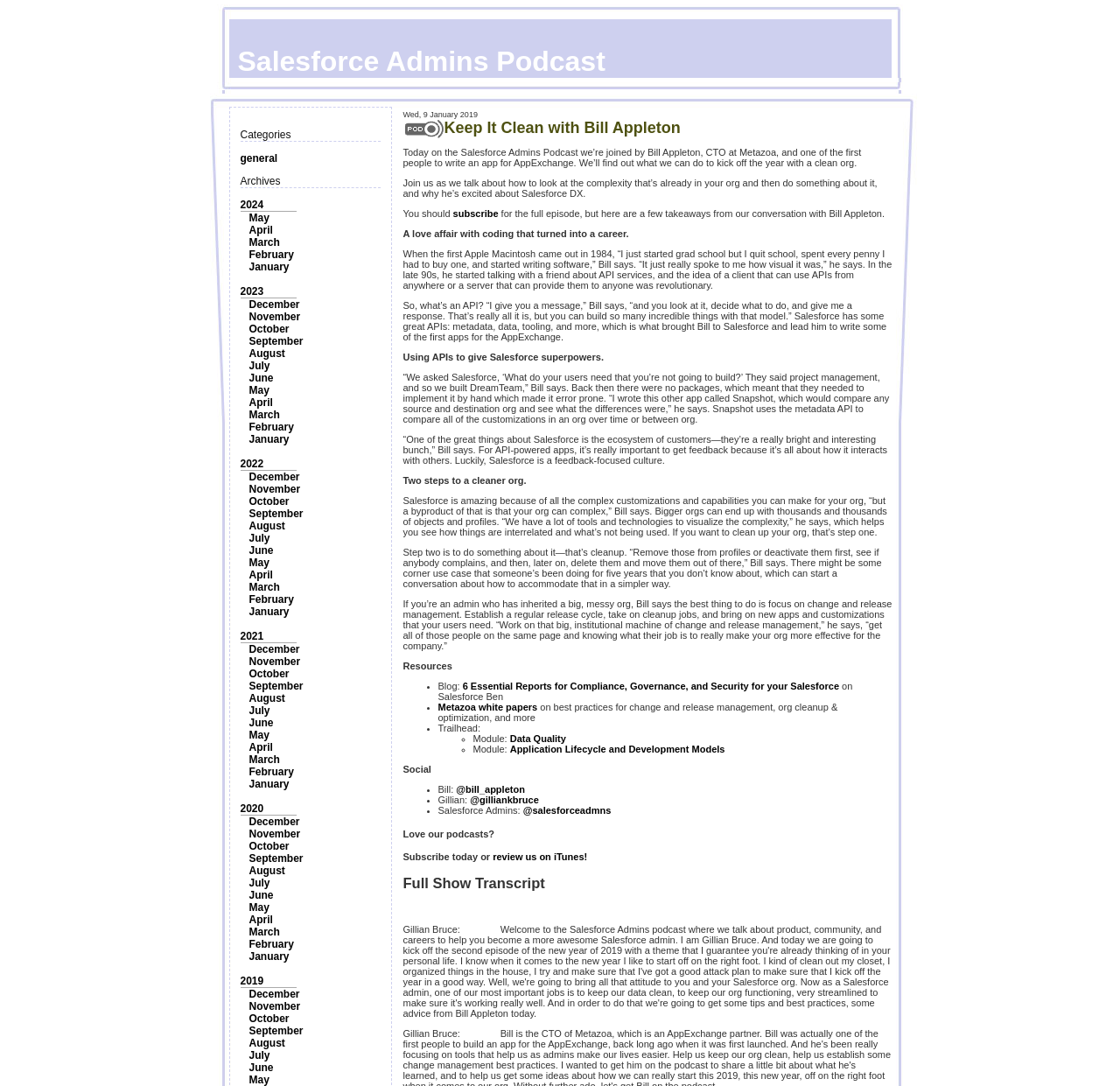Create a detailed summary of the webpage's content and design.

The webpage is dedicated to the Salesforce Admins Podcast. At the top, there is a logo image, followed by a section with categories and archives. The categories section has a heading "Categories" and a single link "general" below it. The archives section has a heading "Archives" and a list of years from 2024 to 2019, each with a corresponding link. Below each year, there are links to individual months, such as "May", "April", and so on.

Below the categories and archives section, there is a featured podcast episode. The episode is titled "Keep It Clean with Bill Appleton" and has a brief summary. The summary is divided into three paragraphs, with the first paragraph introducing the guest, Bill Appleton, and the topic of the episode. The second paragraph discusses the content of the episode, and the third paragraph has a call-to-action to subscribe for the full episode. There is also a link to subscribe below the third paragraph.

To the left of the episode summary, there is a small image, likely a thumbnail for the episode. The overall layout is clean and easy to navigate, with clear headings and concise text.